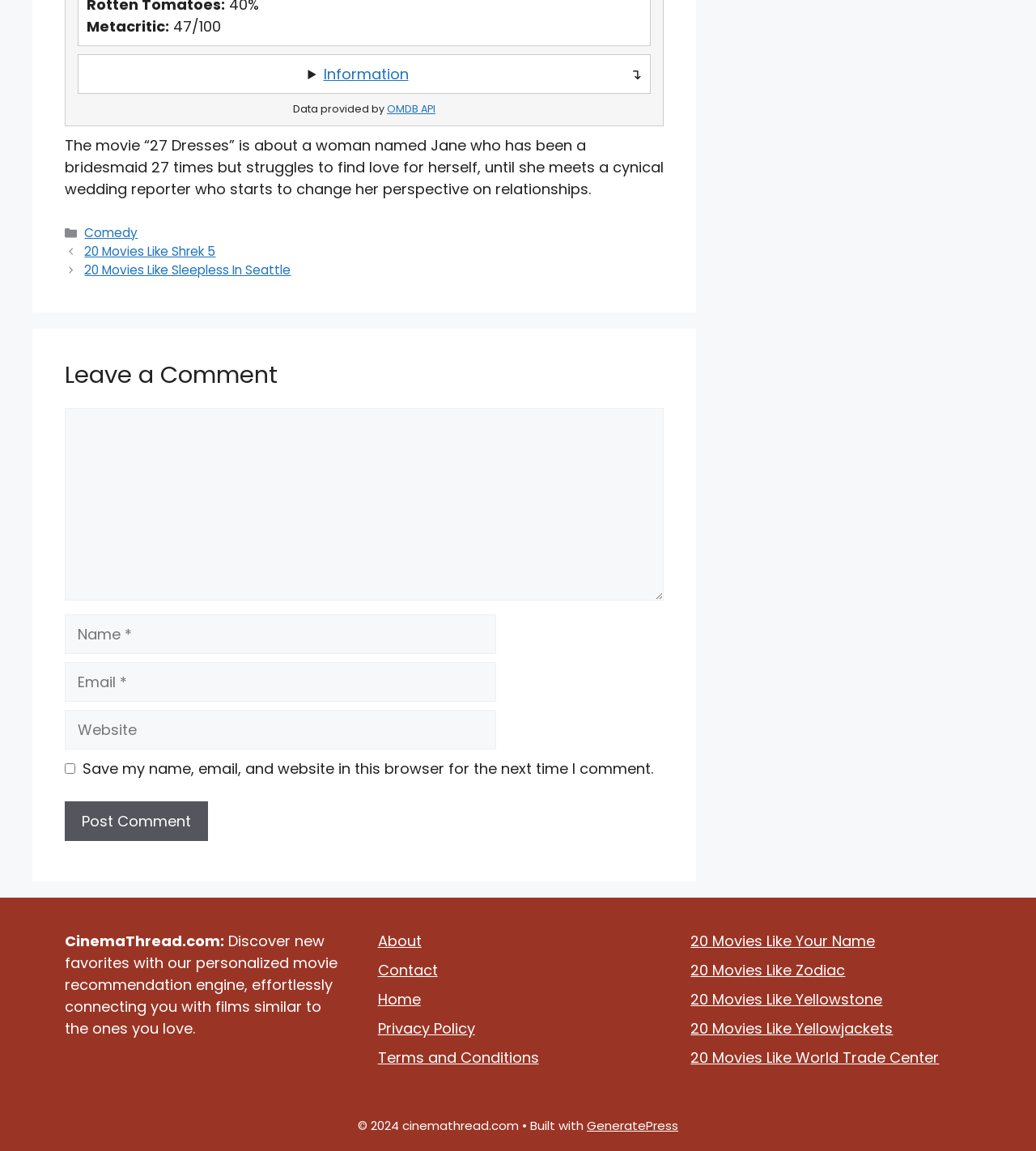Using details from the image, please answer the following question comprehensively:
What is the genre of the movie '27 Dresses'?

The genre of the movie '27 Dresses' can be found in the footer section of the webpage, where it is listed as 'Categories' and 'Comedy' is one of the links.